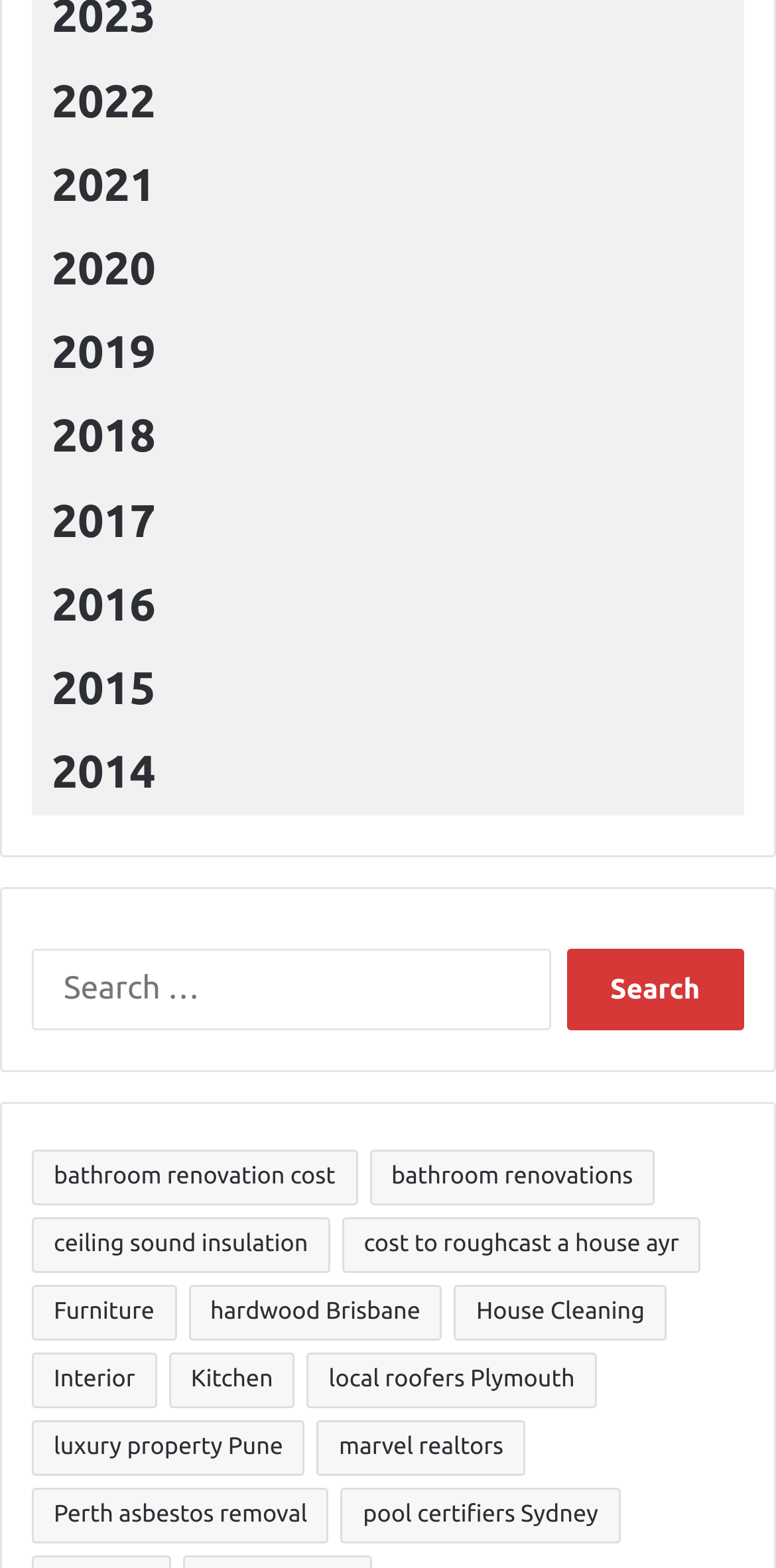Determine the bounding box coordinates of the clickable element to complete this instruction: "read Jesse's comment". Provide the coordinates in the format of four float numbers between 0 and 1, [left, top, right, bottom].

None